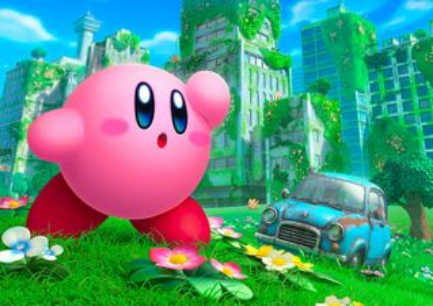Respond to the following query with just one word or a short phrase: 
What is the likely purpose of this image?

Promotional piece